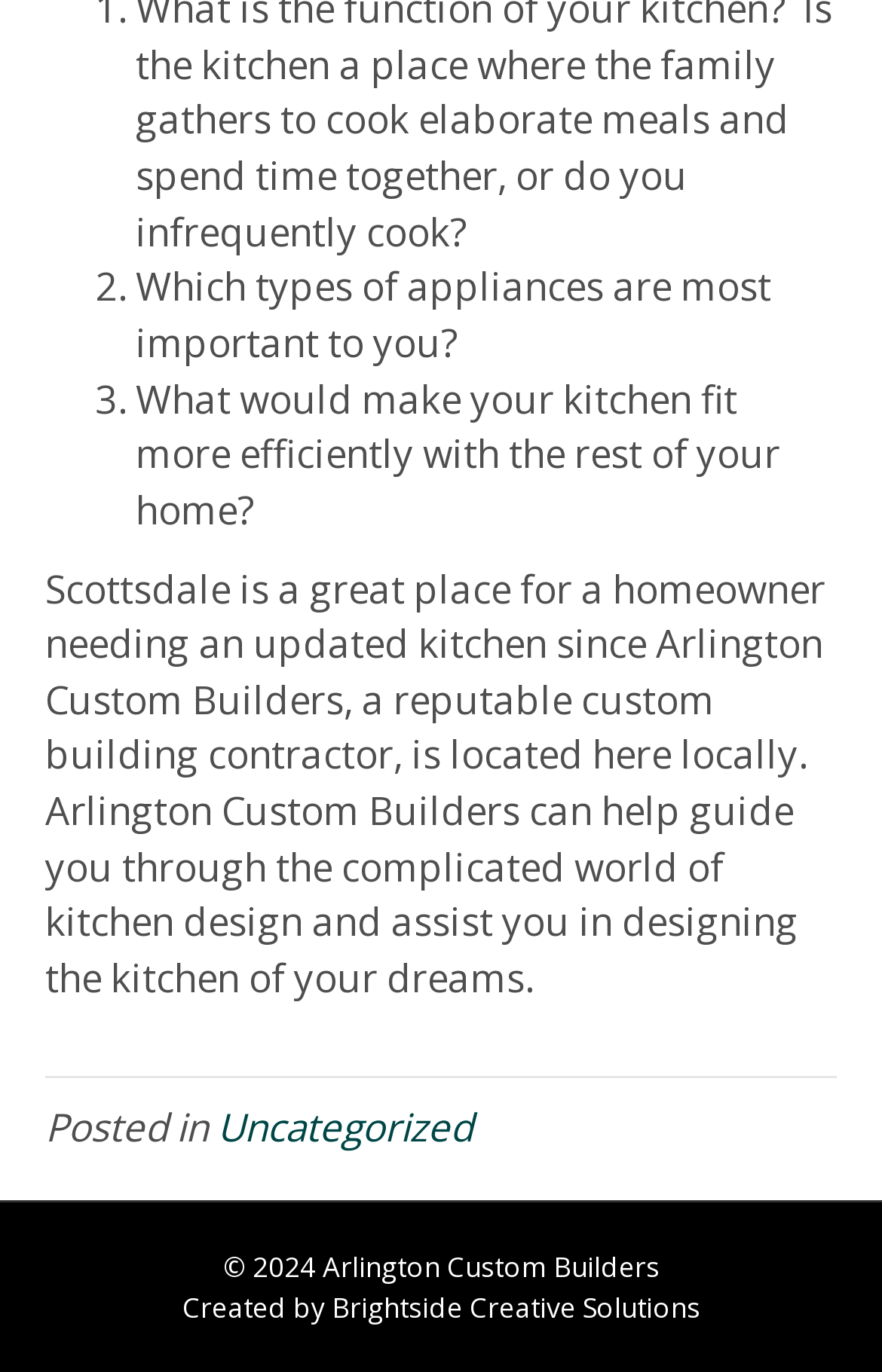Find the bounding box of the web element that fits this description: "Big Ten Football Online".

None